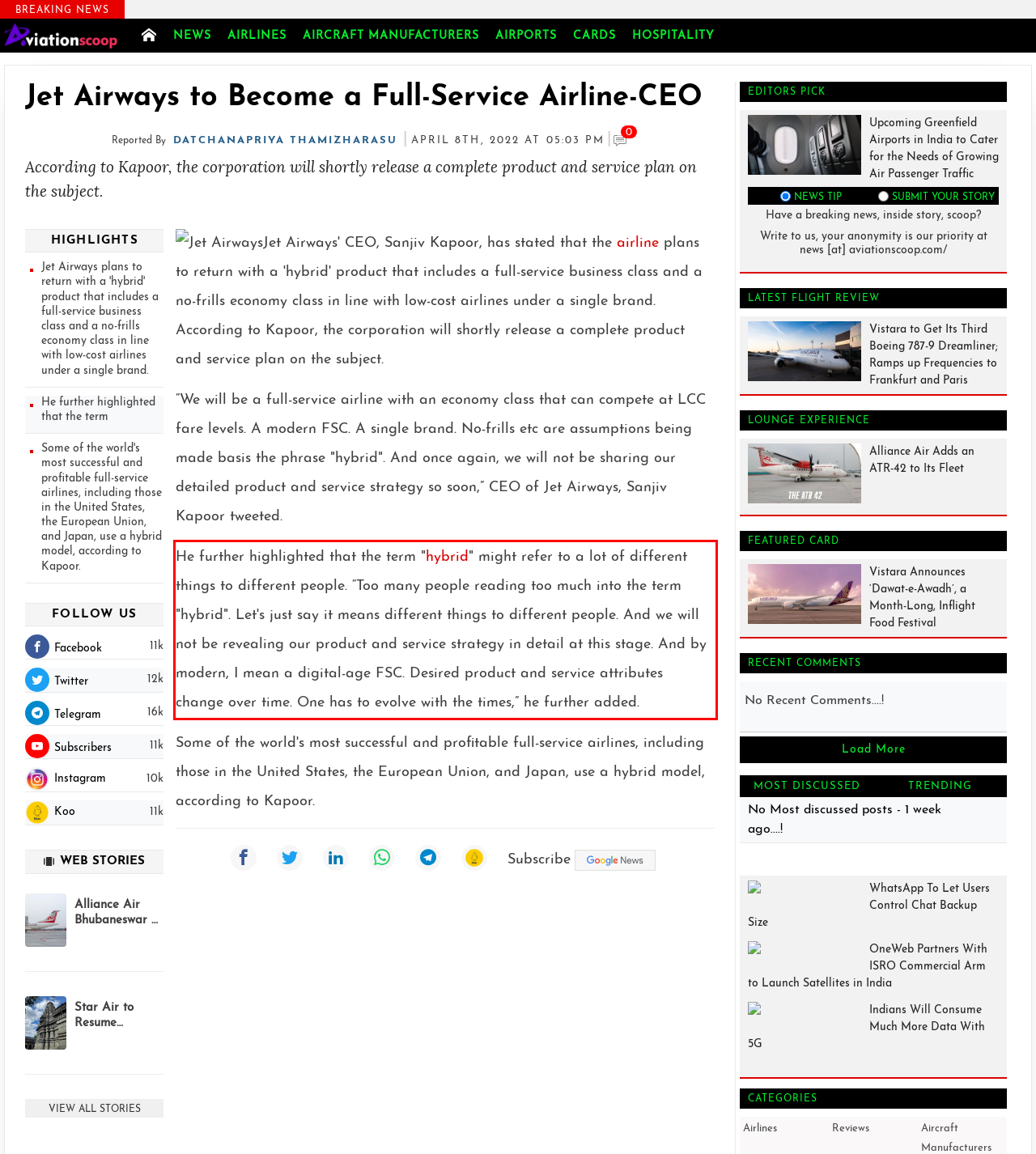Within the screenshot of the webpage, locate the red bounding box and use OCR to identify and provide the text content inside it.

He further highlighted that the term "hybrid" might refer to a lot of different things to different people. “Too many people reading too much into the term "hybrid". Let's just say it means different things to different people. And we will not be revealing our product and service strategy in detail at this stage. And by modern, I mean a digital-age FSC. Desired product and service attributes change over time. One has to evolve with the times,” he further added.